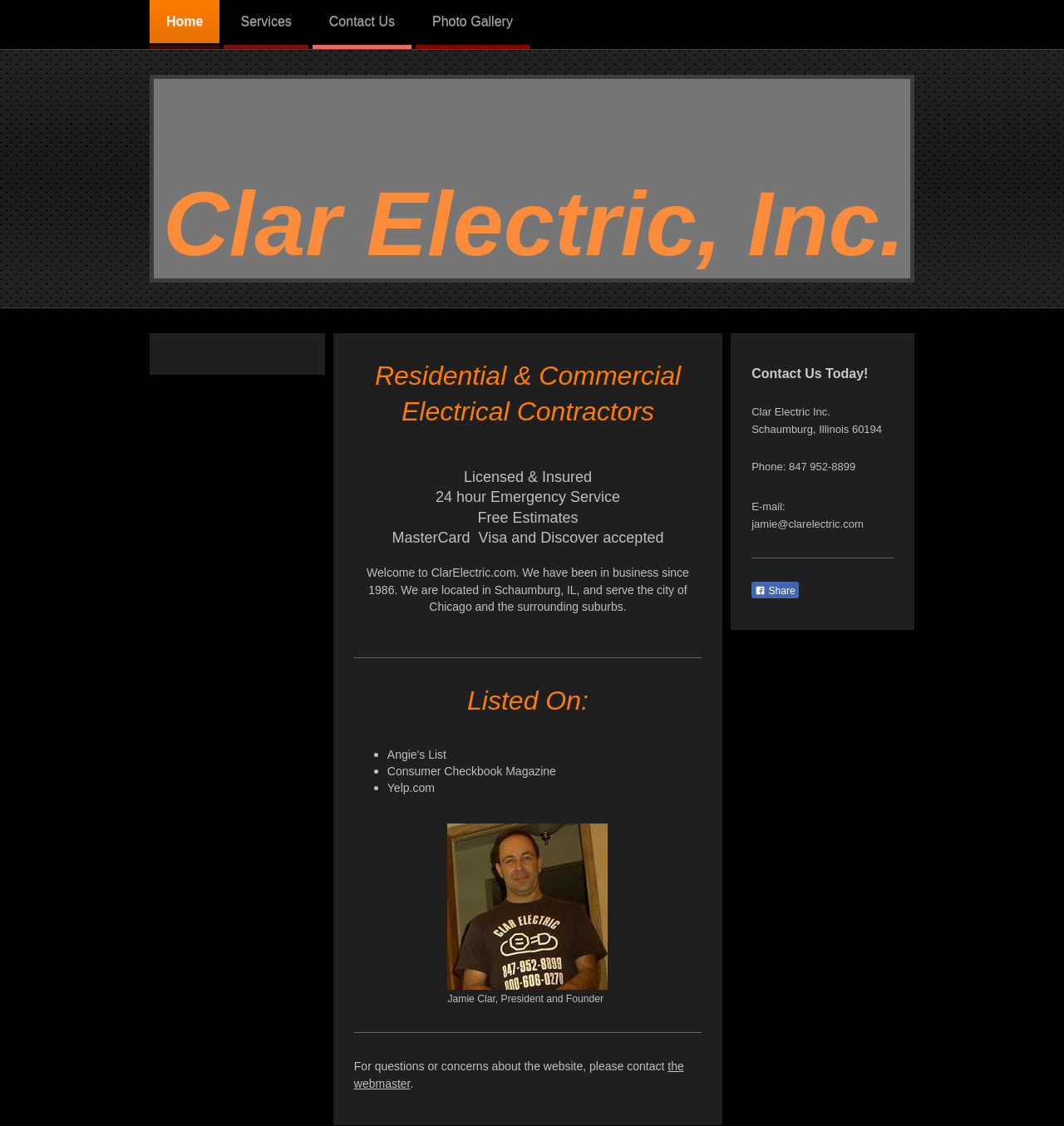Predict the bounding box of the UI element that fits this description: "Home".

[0.141, 0.0, 0.207, 0.038]